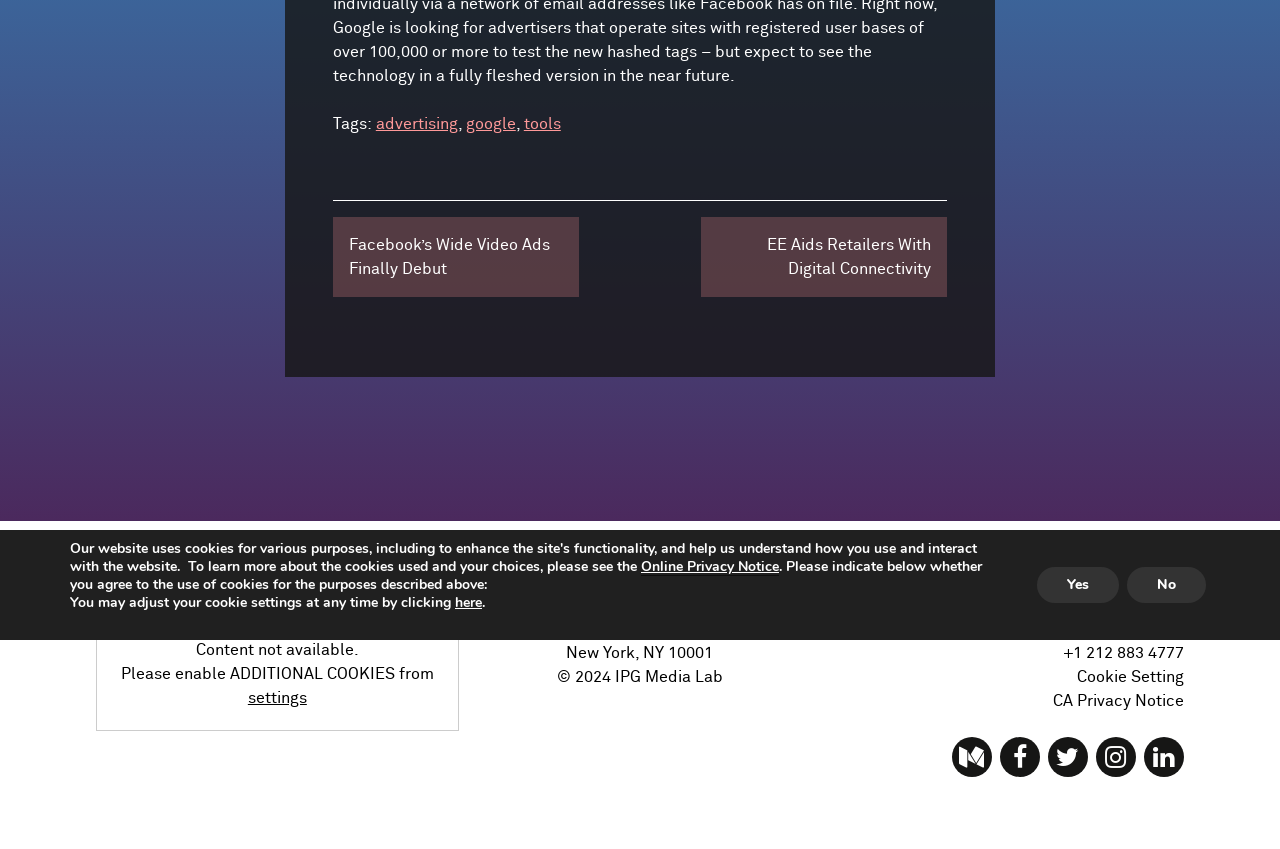From the element description: "Cookie Setting", extract the bounding box coordinates of the UI element. The coordinates should be expressed as four float numbers between 0 and 1, in the order [left, top, right, bottom].

[0.841, 0.788, 0.925, 0.807]